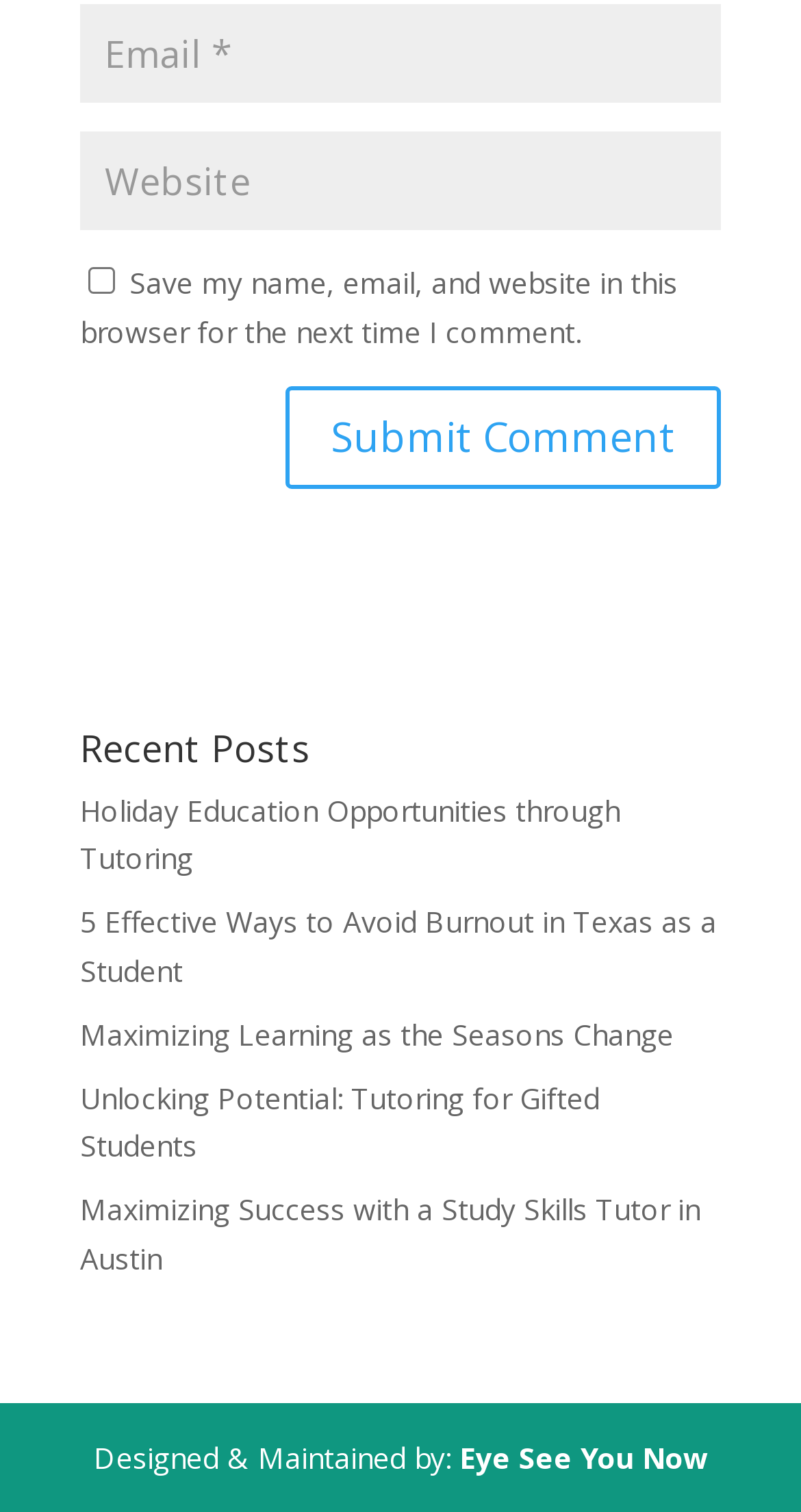Identify the bounding box coordinates of the area you need to click to perform the following instruction: "Visit 'Eye See You Now'".

[0.573, 0.951, 0.883, 0.976]